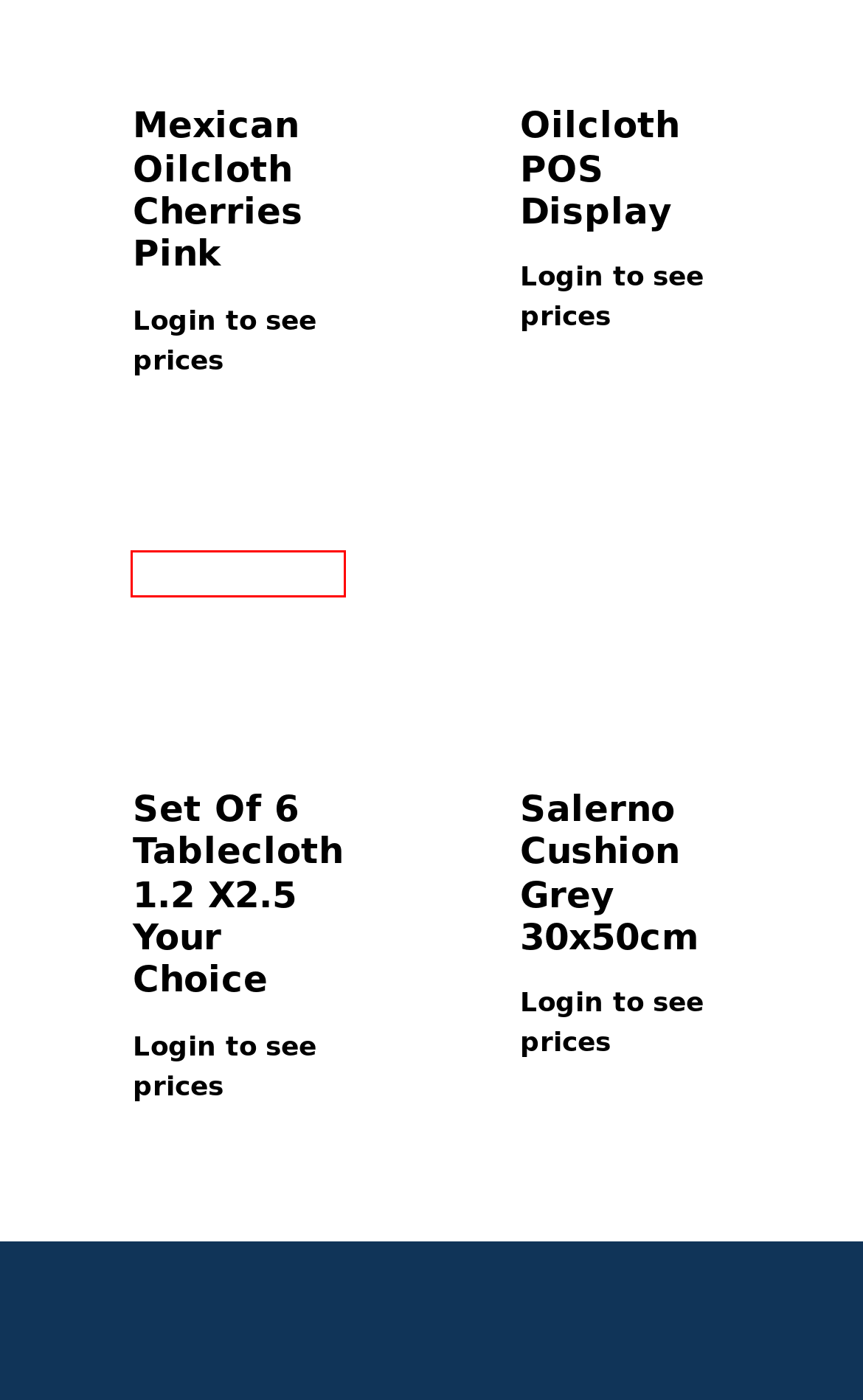Given a webpage screenshot with a red bounding box around a UI element, choose the webpage description that best matches the new webpage after clicking the element within the bounding box. Here are the candidates:
A. Mexican Oilcloth Cherries Pink - BenElke
B. Trade Login - BenElke
C. BenElke - Eco.Gift.Garden.Home
D. Oilcloth POS Display - BenElke
E. Contact - BenElke
F. Salerno Cushion Grey 30x50cm - BenElke
G. Shop - BenElke
H. Set of 6 Tablecloth 1.2 x2.5 Your choice - BenElke

H